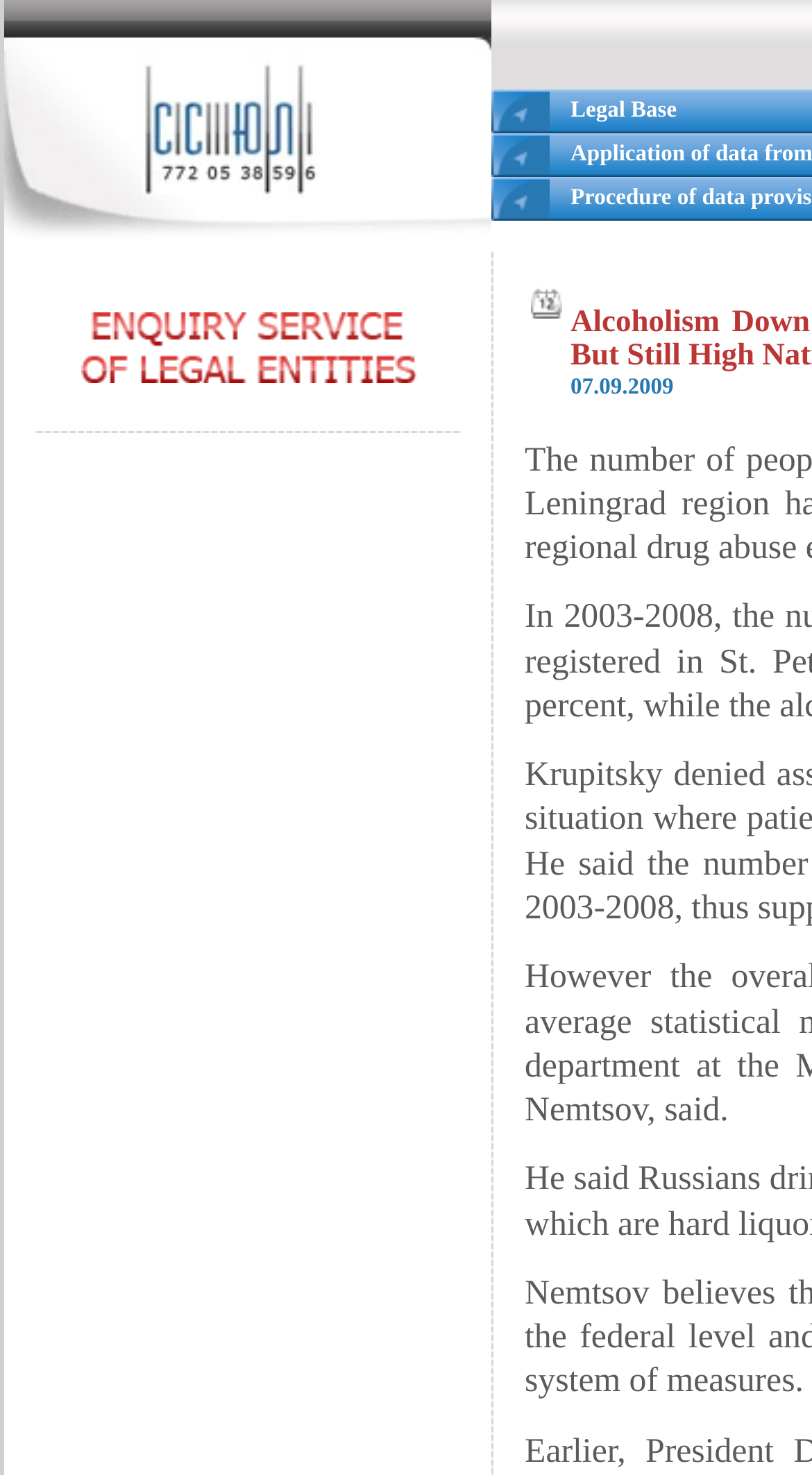Based on the provided description, "alt="Enquiry Service of Legal Entities"", find the bounding box of the corresponding UI element in the screenshot.

[0.005, 0.15, 0.605, 0.167]